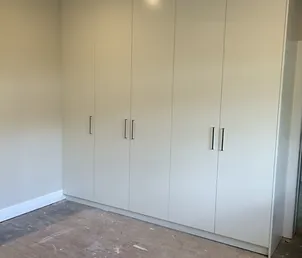What is the color of the wardrobe's surface? Observe the screenshot and provide a one-word or short phrase answer.

Off-white